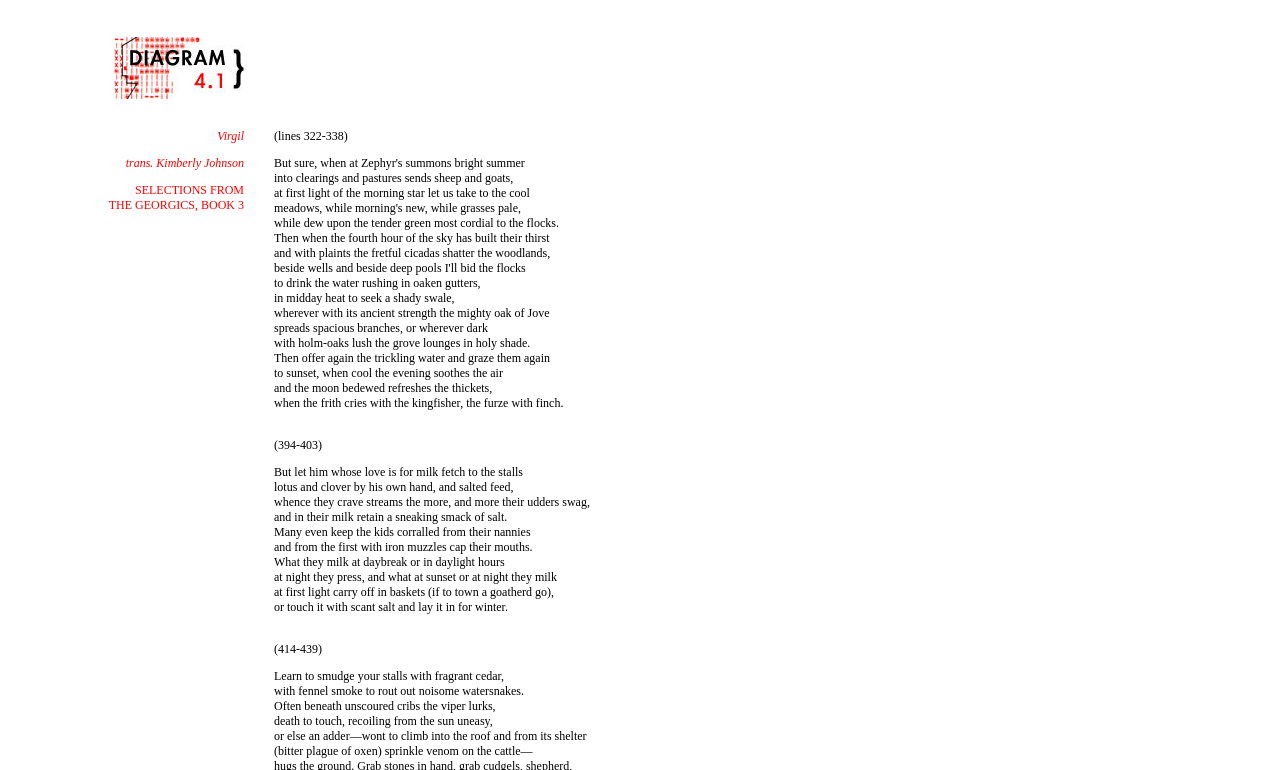Answer in one word or a short phrase: 
What is the image above the text?

link